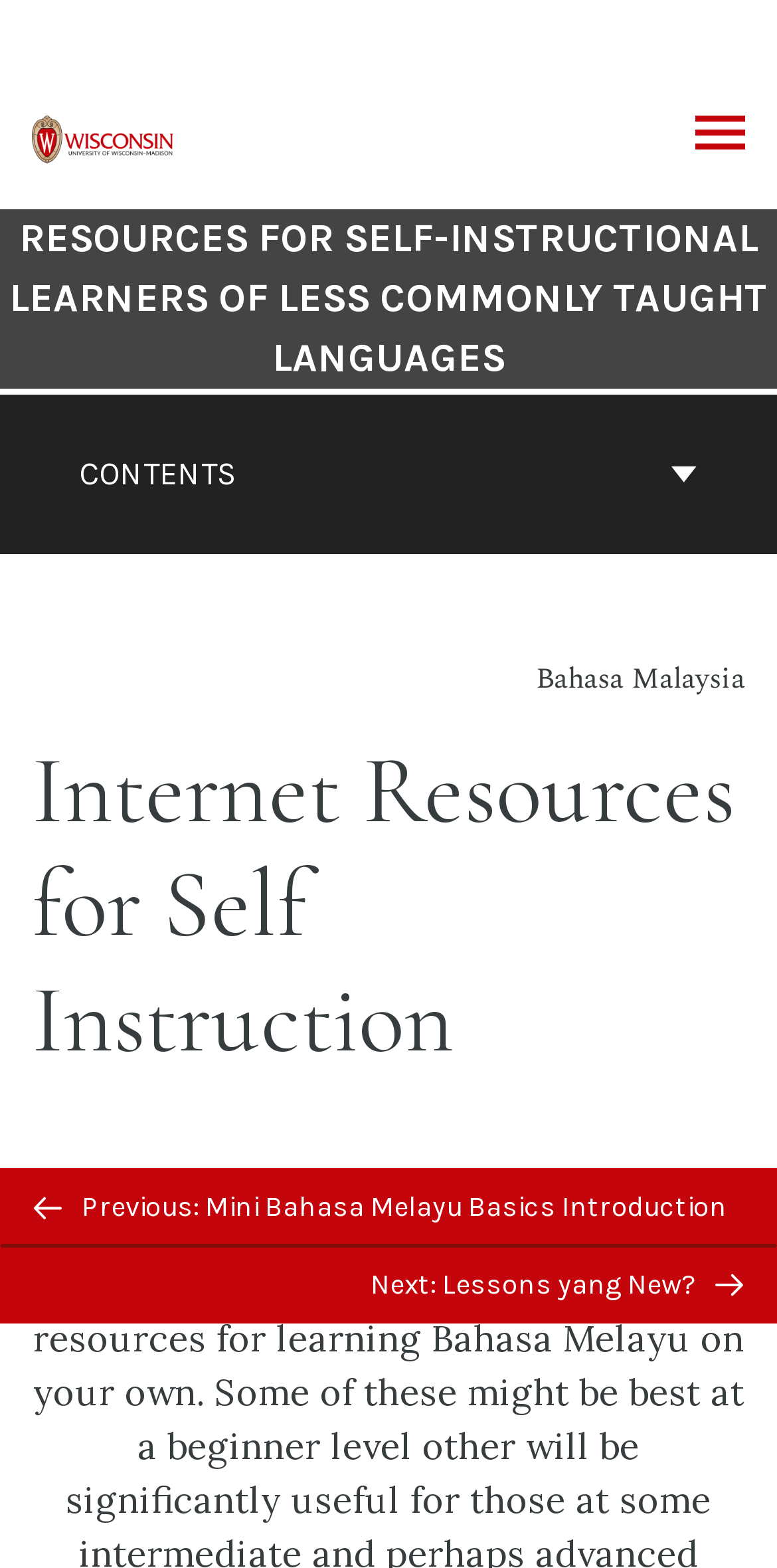Bounding box coordinates are to be given in the format (top-left x, top-left y, bottom-right x, bottom-right y). All values must be floating point numbers between 0 and 1. Provide the bounding box coordinate for the UI element described as: aria-label="University of Wisconsin Pressbooks"

[0.041, 0.074, 0.229, 0.098]